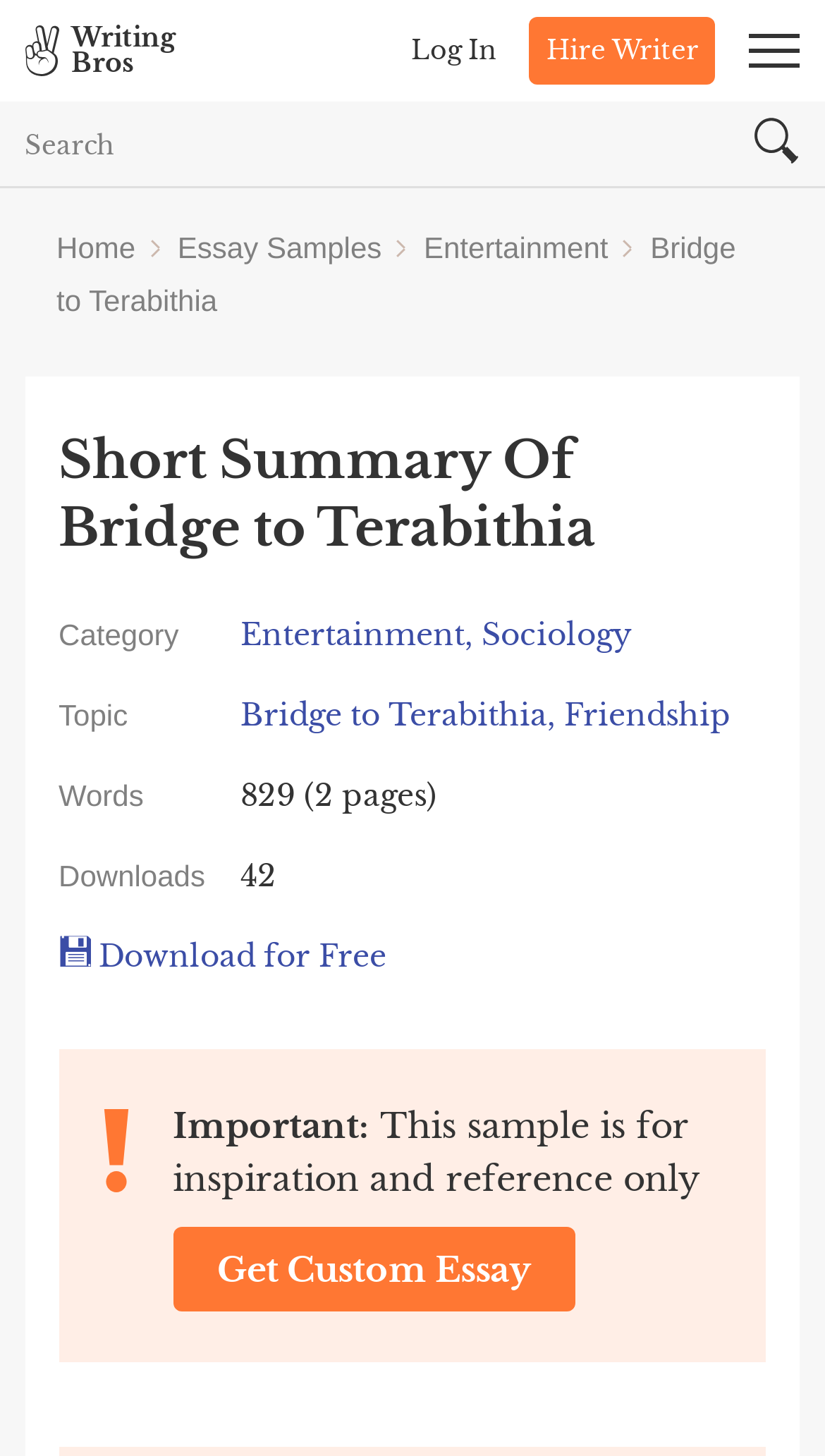Pinpoint the bounding box coordinates of the clickable area necessary to execute the following instruction: "log in". The coordinates should be given as four float numbers between 0 and 1, namely [left, top, right, bottom].

[0.498, 0.023, 0.601, 0.045]